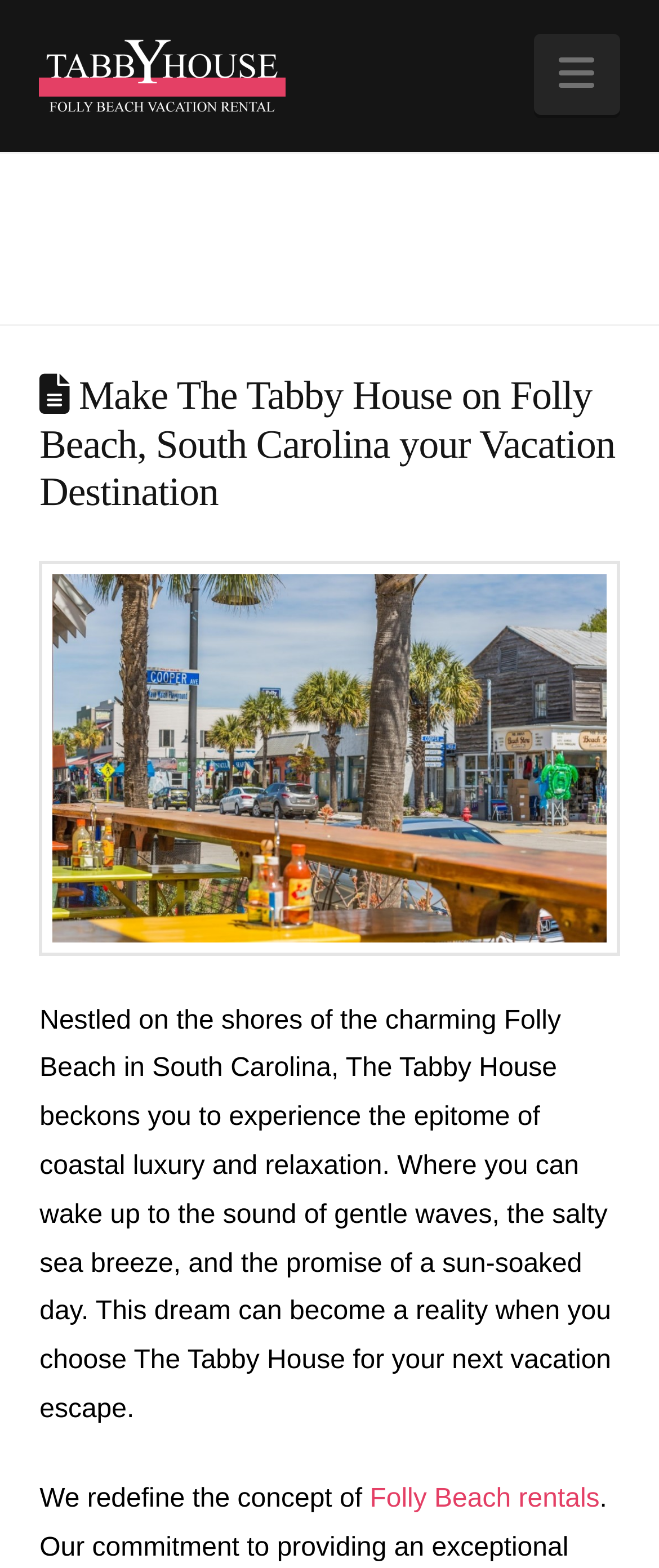What type of rentals does The Tabby House offer?
Using the image, answer in one word or phrase.

Folly Beach rentals